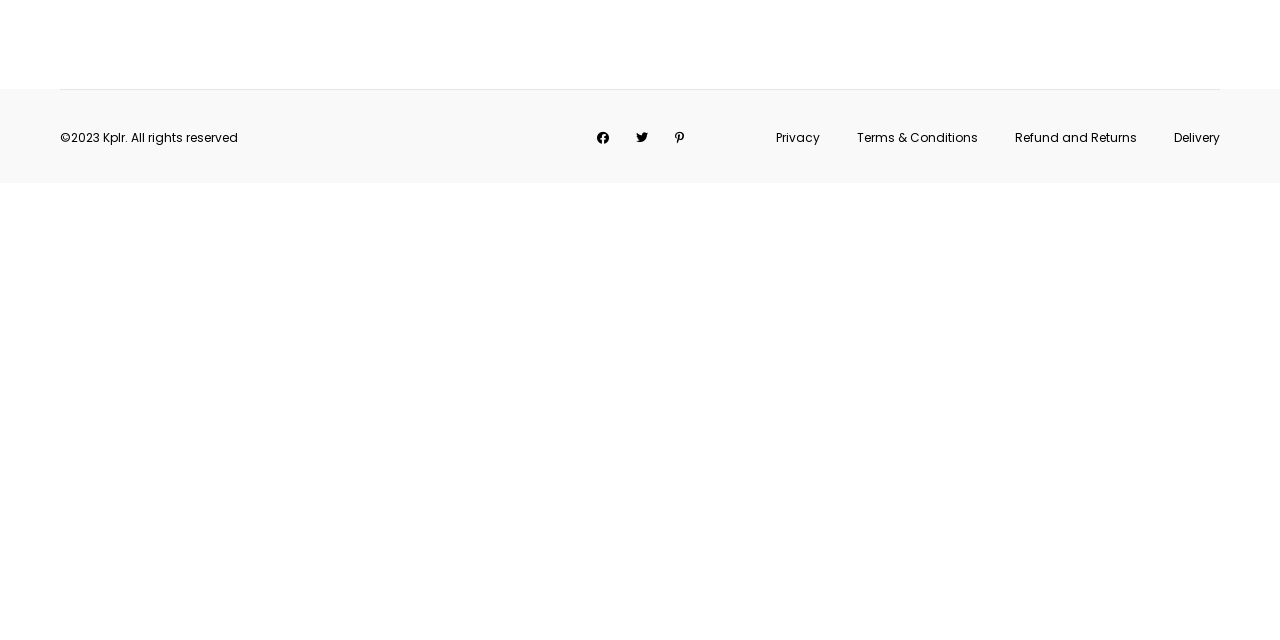Given the description Delivery, predict the bounding box coordinates of the UI element. Ensure the coordinates are in the format (top-left x, top-left y, bottom-right x, bottom-right y) and all values are between 0 and 1.

[0.917, 0.201, 0.953, 0.23]